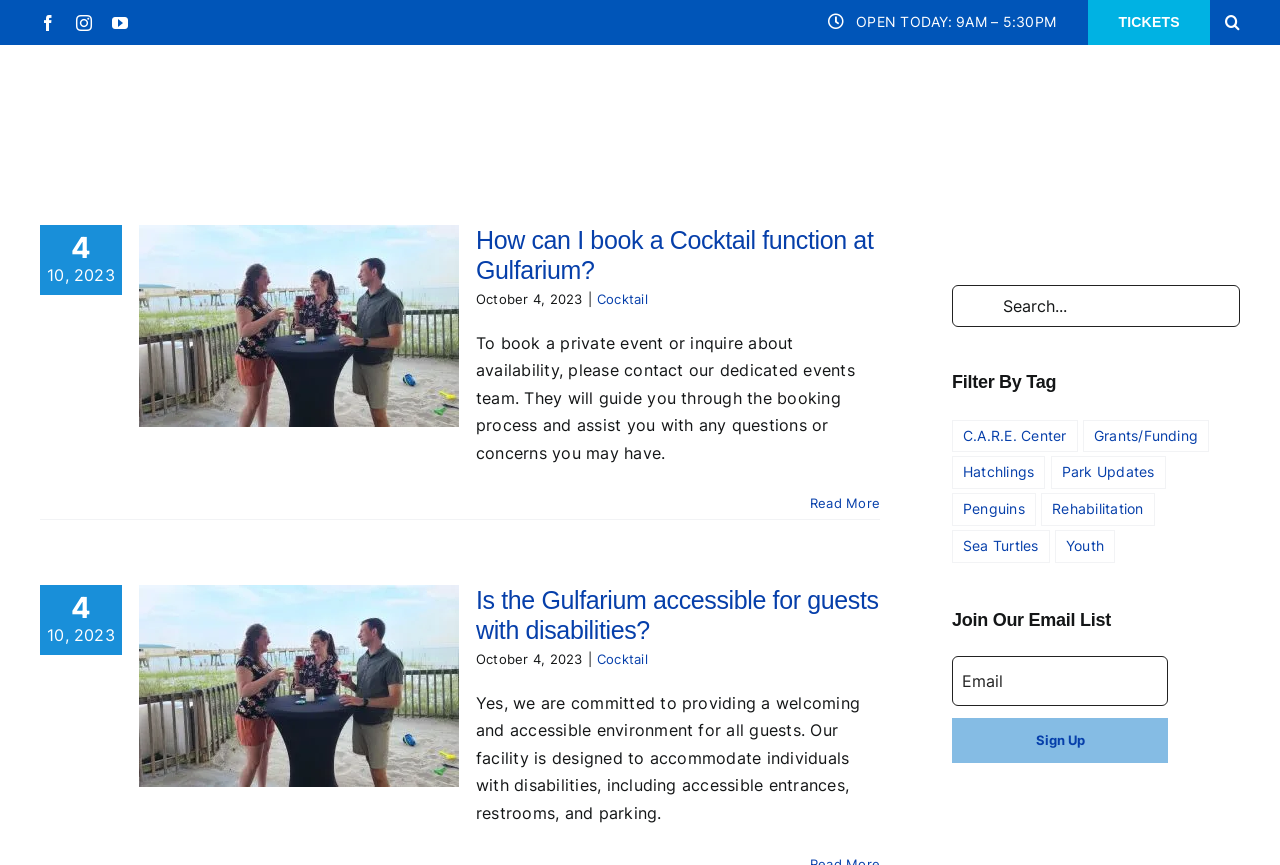From the details in the image, provide a thorough response to the question: What is the current status of the Gulfarium?

I found the current status of the Gulfarium by looking at the StaticText element with the text 'OPEN TODAY: 9AM – 5:30PM' which is located at the top of the webpage.